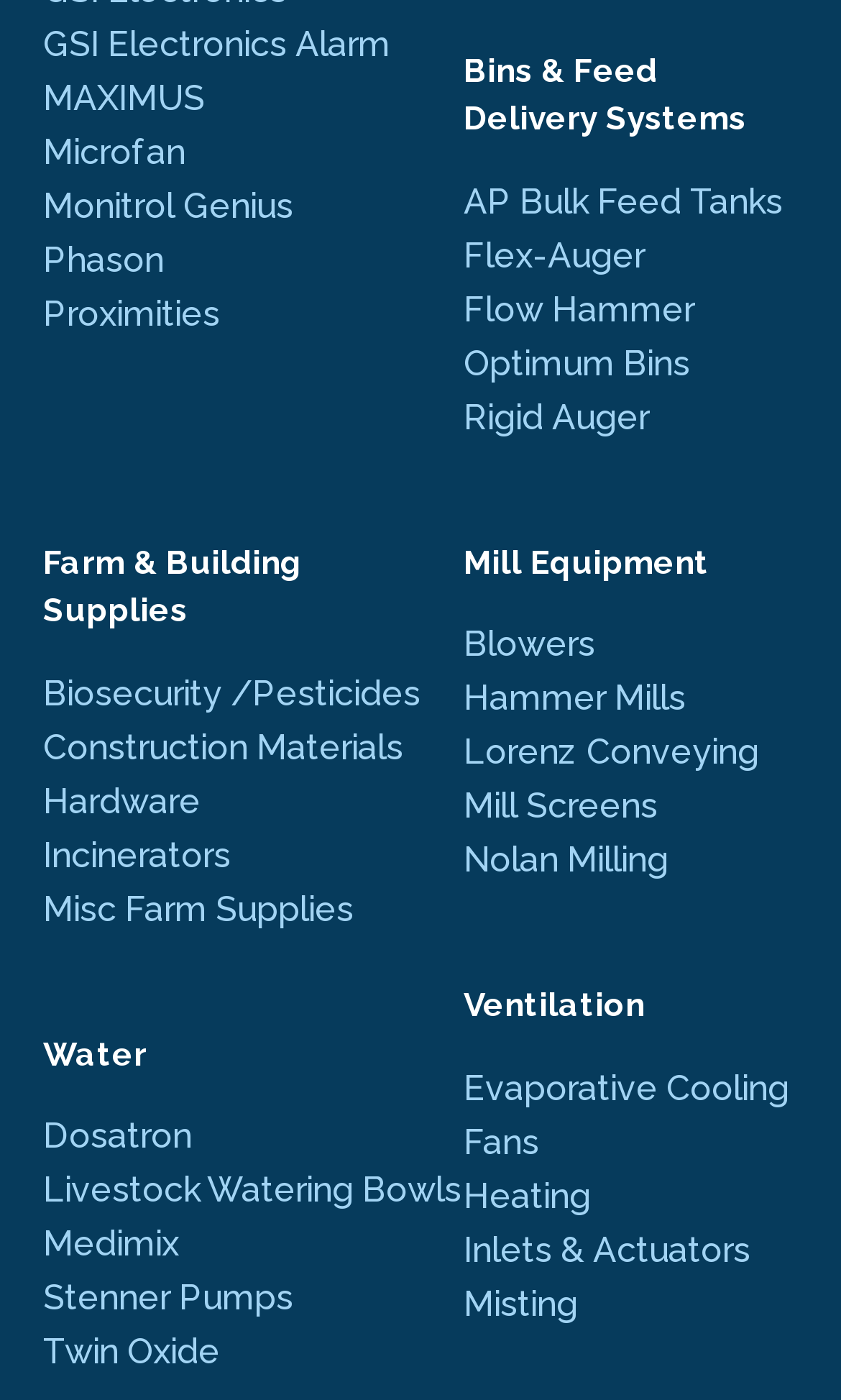Please identify the bounding box coordinates of the area I need to click to accomplish the following instruction: "Navigate to Ventilation".

[0.551, 0.027, 0.949, 0.317]